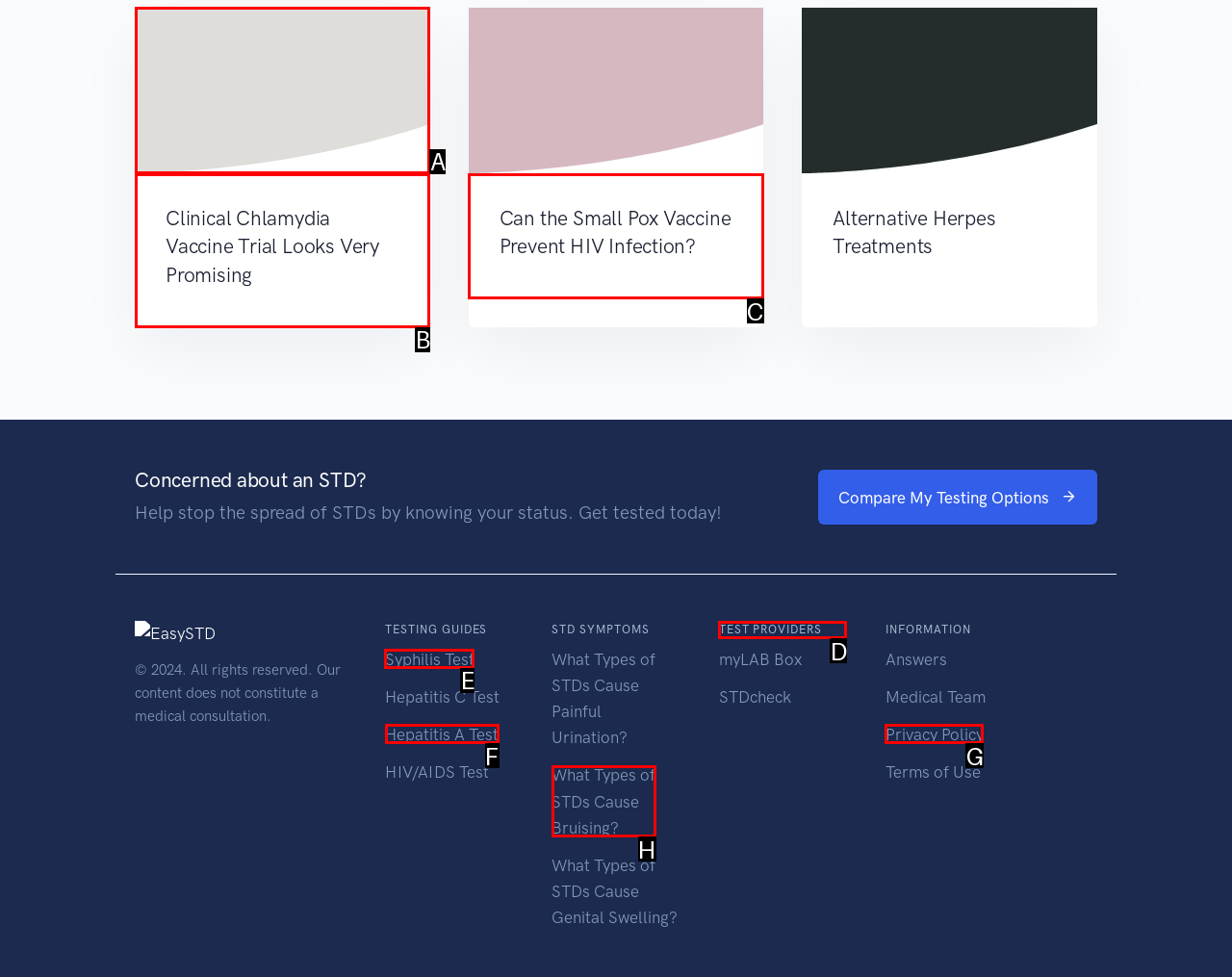Point out the HTML element I should click to achieve the following task: Learn about Syphilis Test Provide the letter of the selected option from the choices.

E